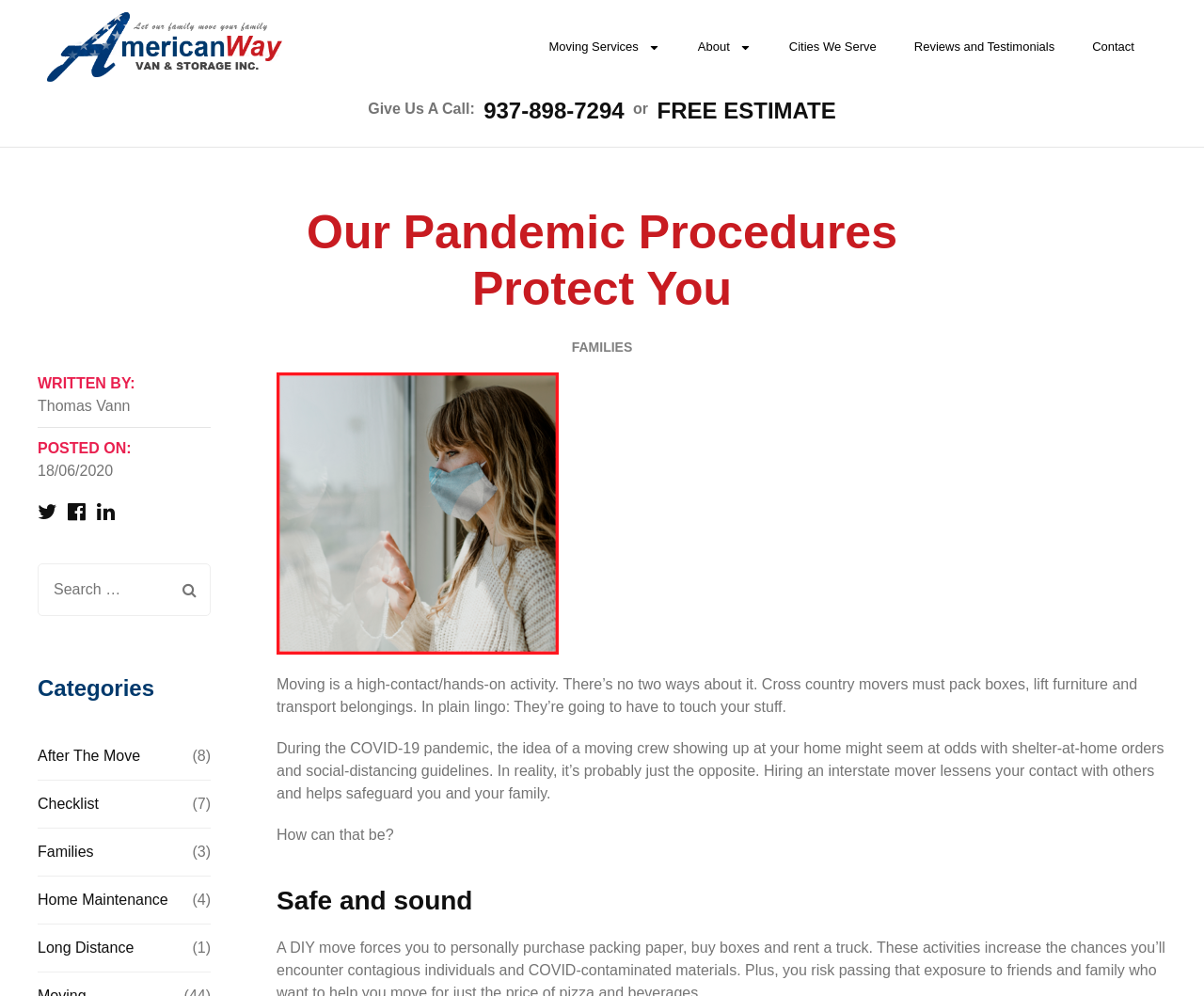Please determine the bounding box coordinates of the section I need to click to accomplish this instruction: "Read the article about Discover the Best Crypto Staking Platform for Your Investment".

None